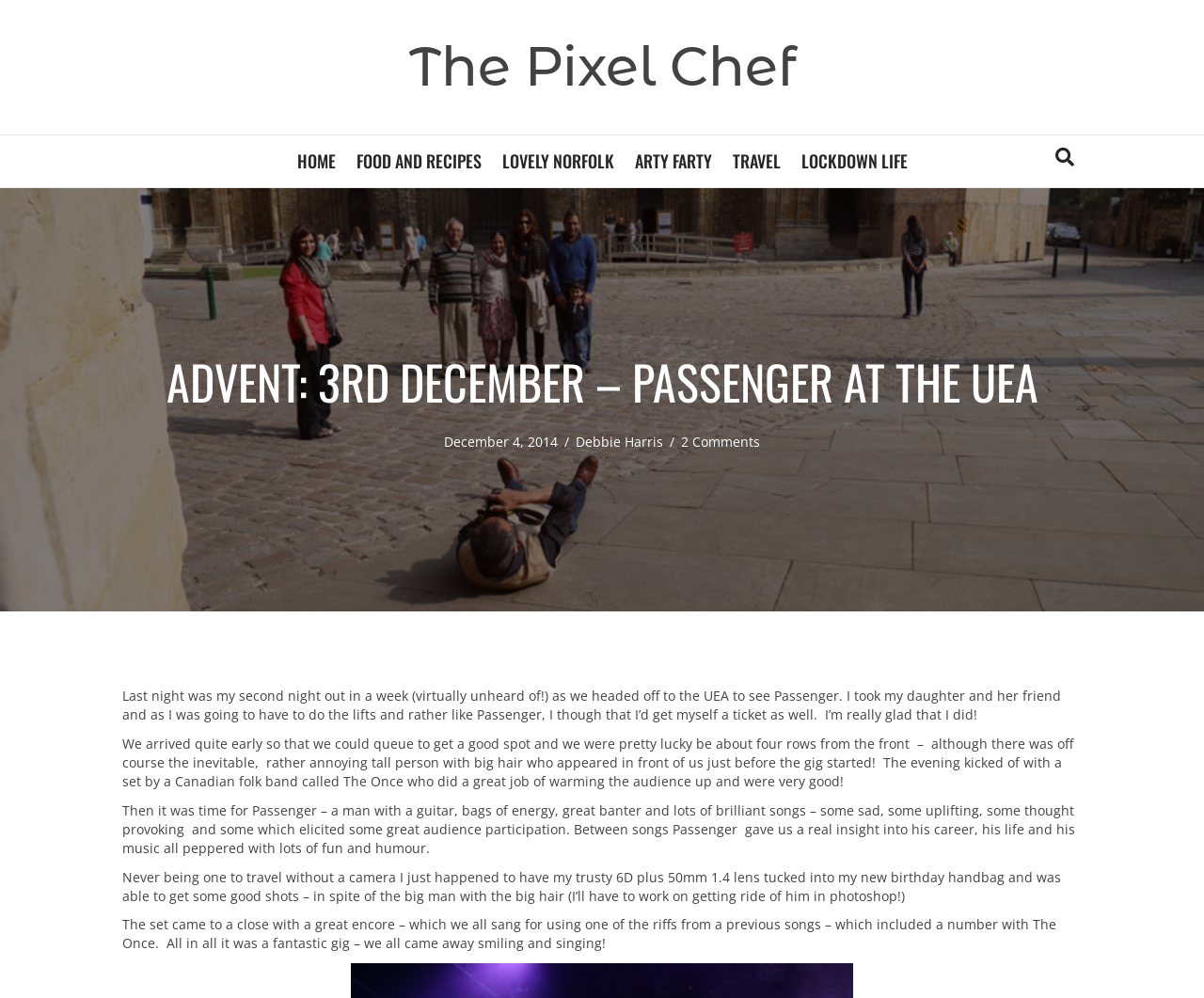Describe every aspect of the webpage in a detailed manner.

The webpage is a blog post about a personal experience attending a Passenger concert at the UEA. At the top, there is a header menu with links to different sections of the blog, including "HOME", "FOOD AND RECIPES", "LOVELY NORFOLK", "ARTY FARTY", "TRAVEL", and "LOCKDOWN LIFE". Below the header menu, there is a title "ADVENT: 3RD DECEMBER – PASSENGER AT THE UEA" in a large font.

To the right of the title, there is a date "December 4, 2014" followed by a slash and the author's name "Debbie Harris". The main content of the blog post is a series of paragraphs describing the author's experience at the concert. The text is divided into five sections, each describing a different aspect of the event, including the author's decision to attend the concert, the queue to get a good spot, the opening act by The Once, the performance by Passenger, and the author's experience taking photos during the concert.

The text is written in a casual and conversational tone, with the author sharing their personal thoughts and feelings about the event. There are no images on the page, but the author mentions taking photos during the concert and plans to edit them in Photoshop. Overall, the webpage is a personal and reflective account of a memorable experience attending a concert.